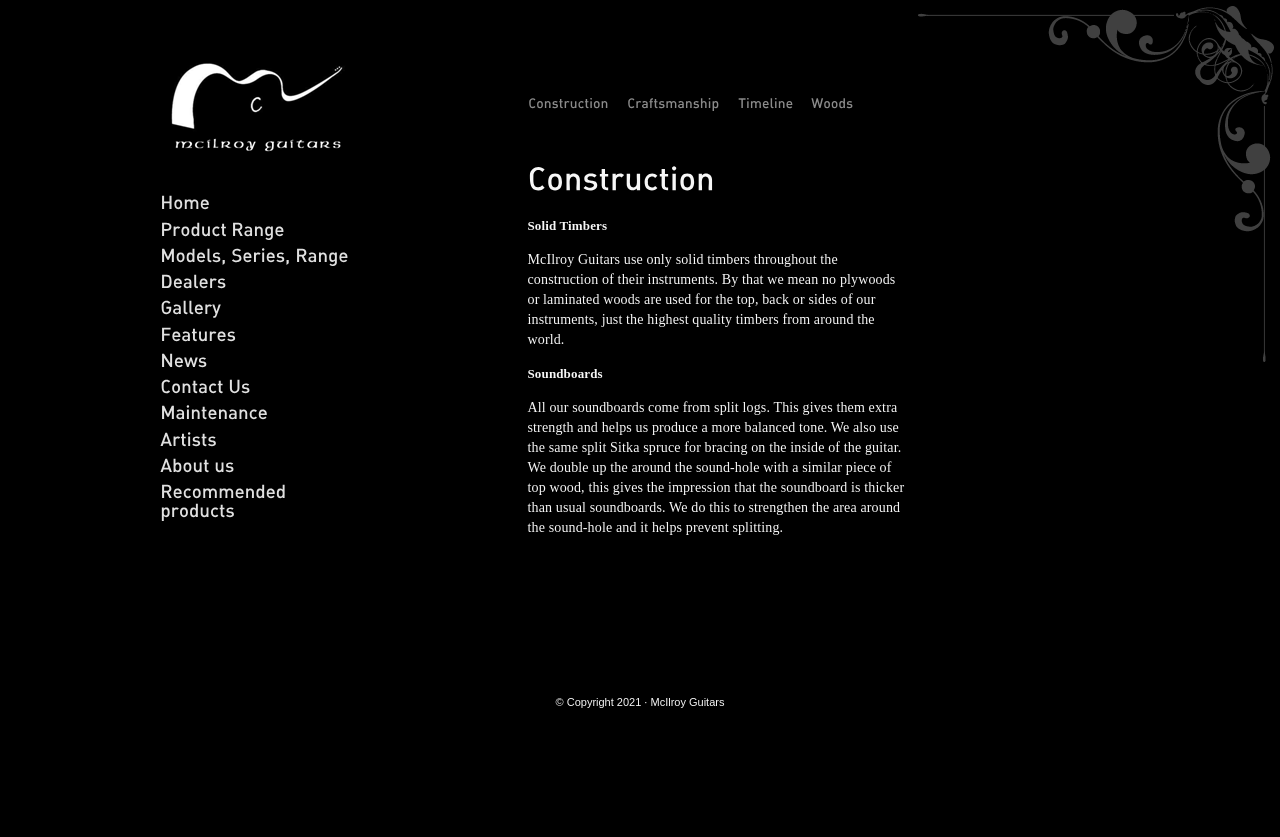What is the copyright year of McIlroy Guitars?
Please use the visual content to give a single word or phrase answer.

2021